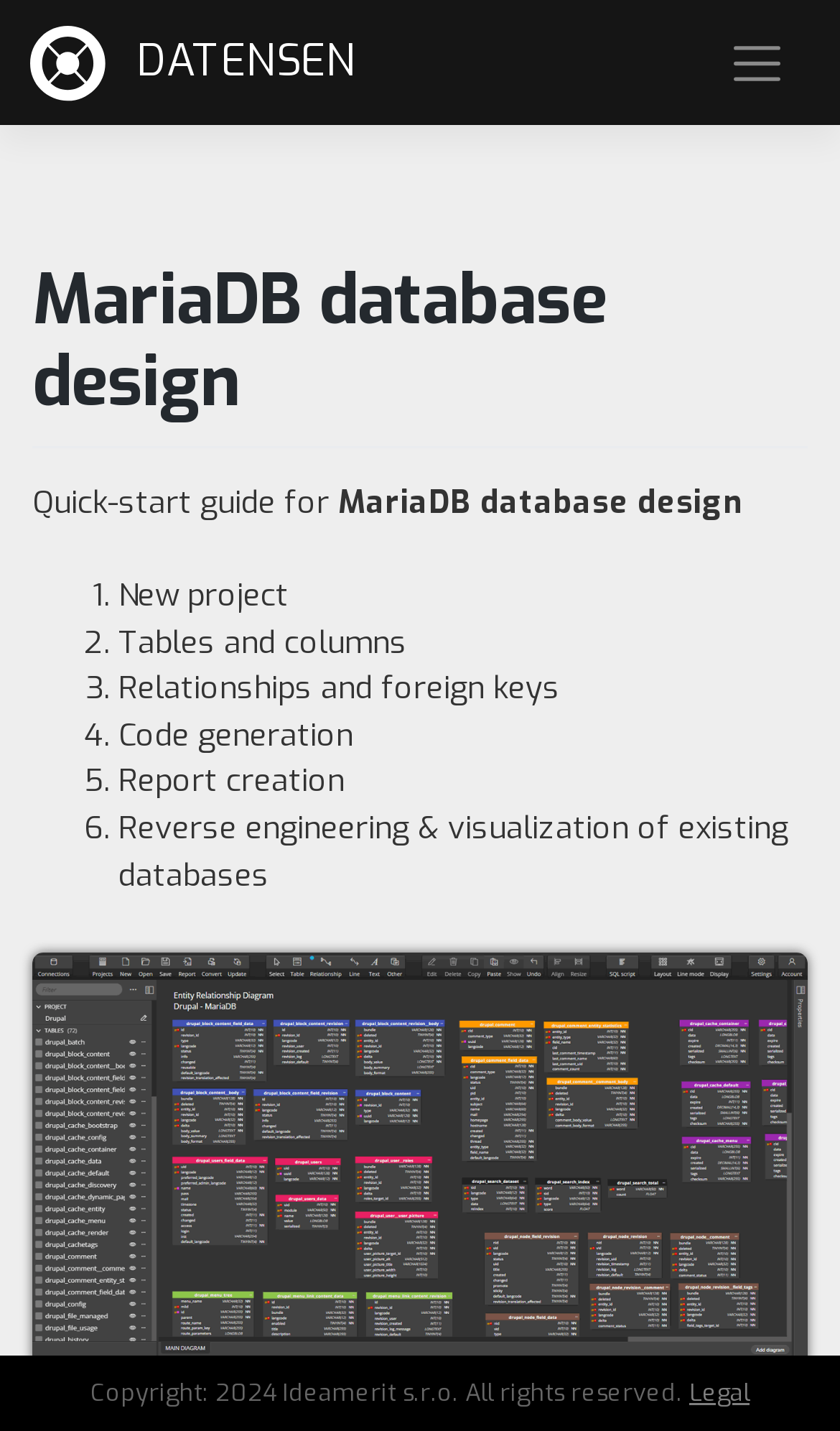What is the copyright year mentioned at the bottom of the page?
Using the information from the image, answer the question thoroughly.

I can see the copyright information at the bottom of the page, which mentions the year 2024 and the company name Ideamerit s.r.o.